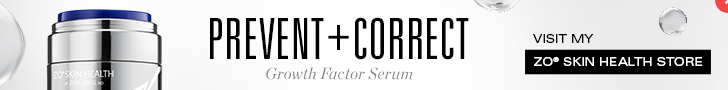With reference to the image, please provide a detailed answer to the following question: What is the dual action of the Growth Factor Serum?

The design of the promotional banner emphasizes the dual action of the Growth Factor Serum, which is to 'PREVENT + CORRECT' skin issues, highlighting its ability to both prevent and correct skin problems.